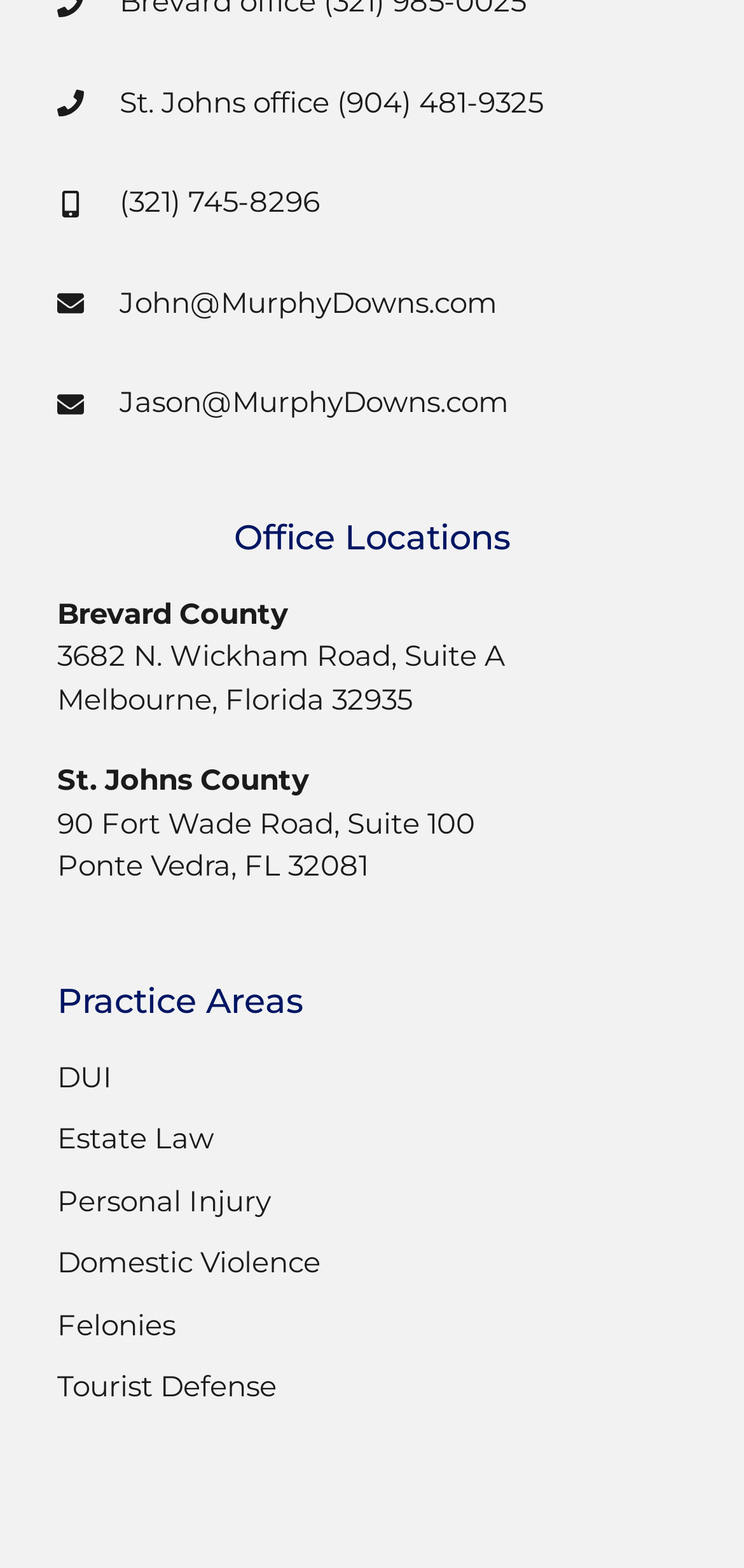Return the bounding box coordinates of the UI element that corresponds to this description: "St. Johns office (904) 481-9325". The coordinates must be given as four float numbers in the range of 0 and 1, [left, top, right, bottom].

[0.077, 0.052, 0.974, 0.08]